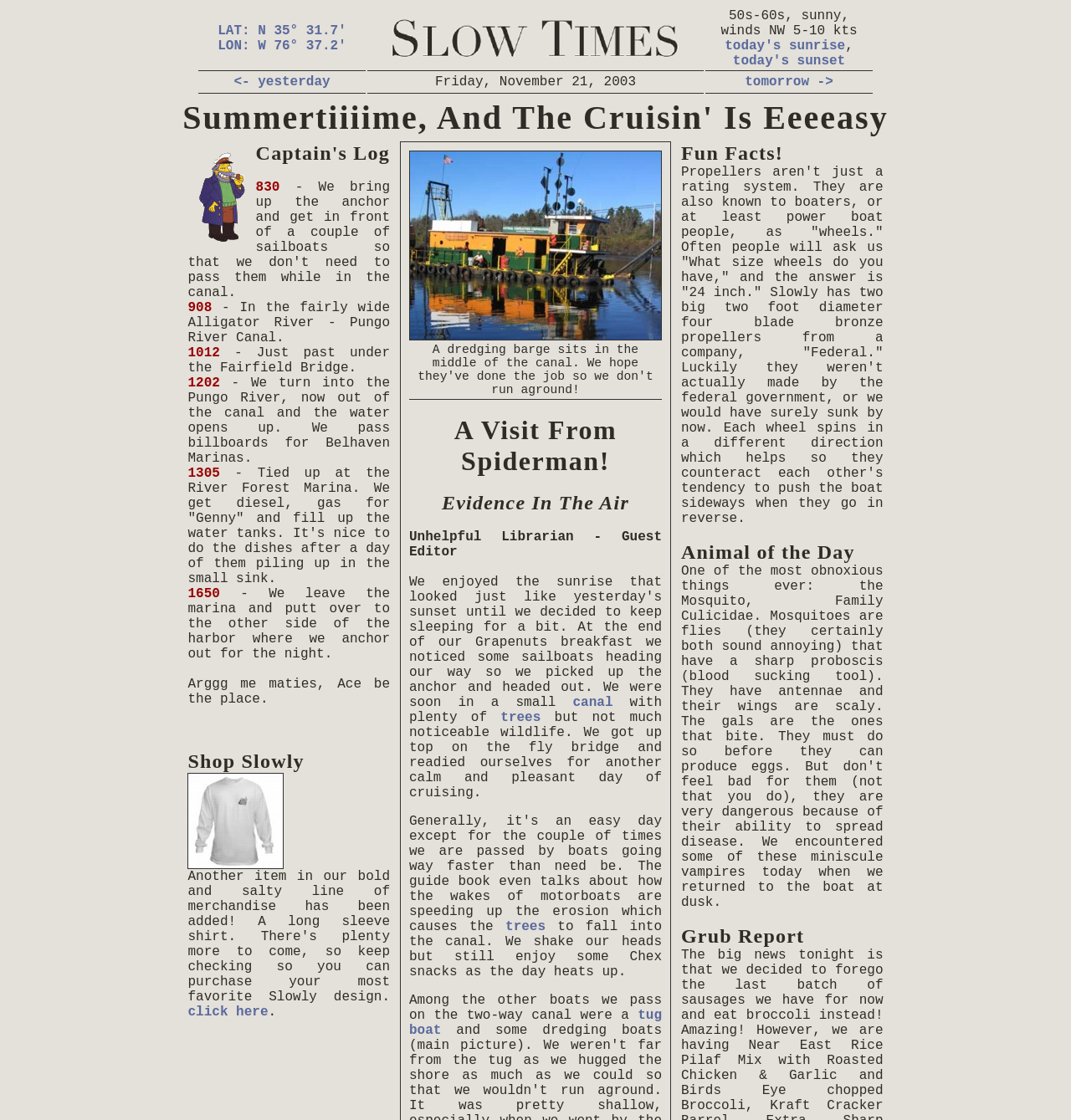Give a complete and precise description of the webpage's appearance.

The webpage is titled "The Slow Times" and appears to be a personal blog or journal entry. At the top of the page, there is a table with three columns, each containing a link with a brief description. The first column has a link with a latitude and longitude coordinate, the second column has a link with the title "SLOW TIMES" accompanied by an image, and the third column has a link with a weather forecast and sunrise/sunset times.

Below the table, there is a section with a heading "Summertiiiime, And The Cruisin' Is Eeeeasy" accompanied by an image. This section appears to be a journal entry or a blog post, with a series of timestamped entries describing a day of cruising on a boat. The entries include descriptions of the boat's movements, the weather, and the author's activities, such as doing dishes and filling up water tanks.

The journal entry is interspersed with images and links to other pages or articles. There are also several headings and subheadings throughout the section, including "A Visit From Spiderman!", "Evidence In The Air", and "Grub Report". The section also includes a link to a page about a canal, as well as links to other articles or pages about topics such as trees and tug boats.

At the bottom of the page, there is a section with a heading "Animal of the Day" and another section with a heading "Grub Report". The page also includes several images and links scattered throughout the content. Overall, the webpage appears to be a personal and casual journal or blog, with a focus on the author's daily activities and experiences.